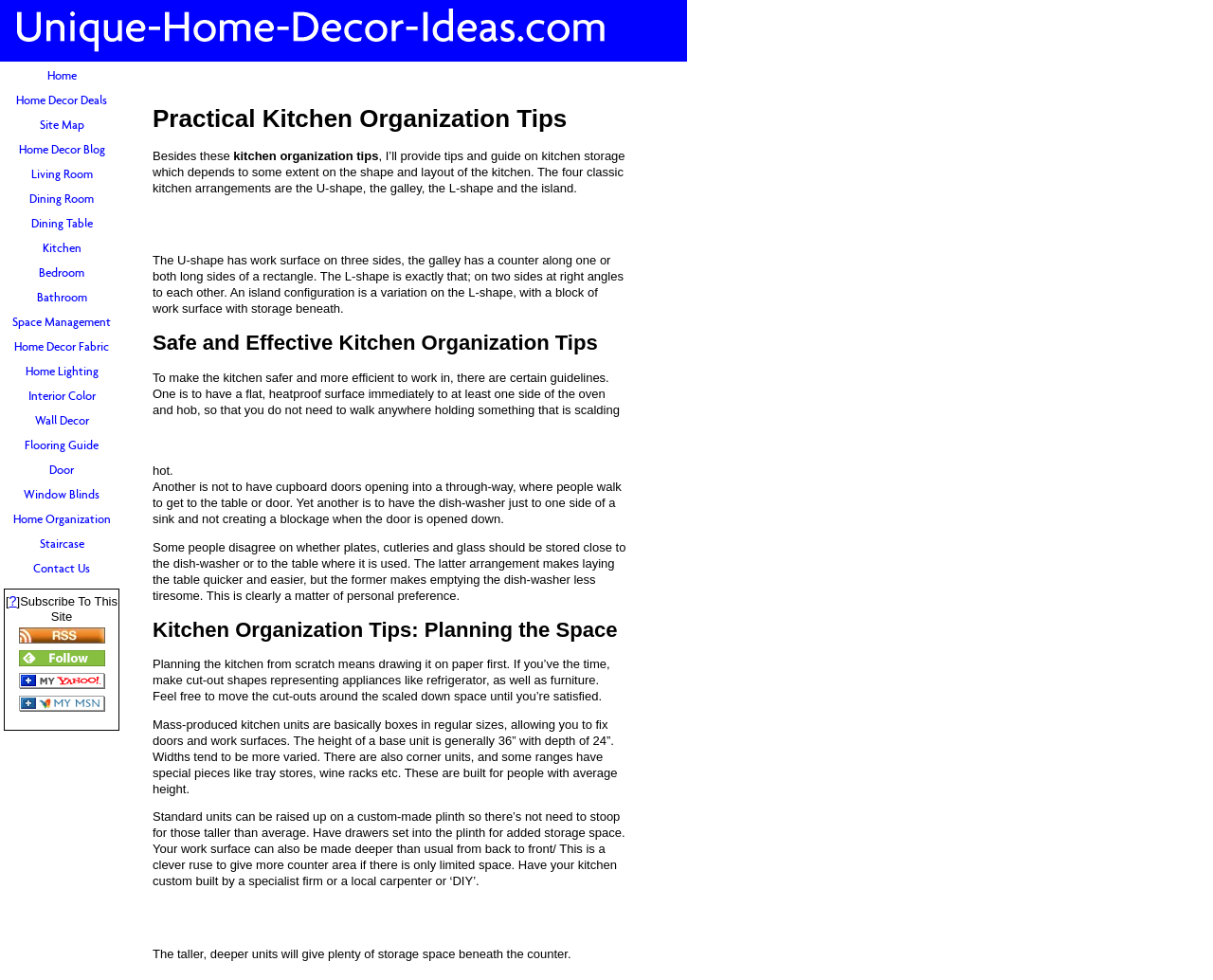From the element description Home Lighting, predict the bounding box coordinates of the UI element. The coordinates must be specified in the format (top-left x, top-left y, bottom-right x, bottom-right y) and should be within the 0 to 1 range.

[0.0, 0.367, 0.102, 0.392]